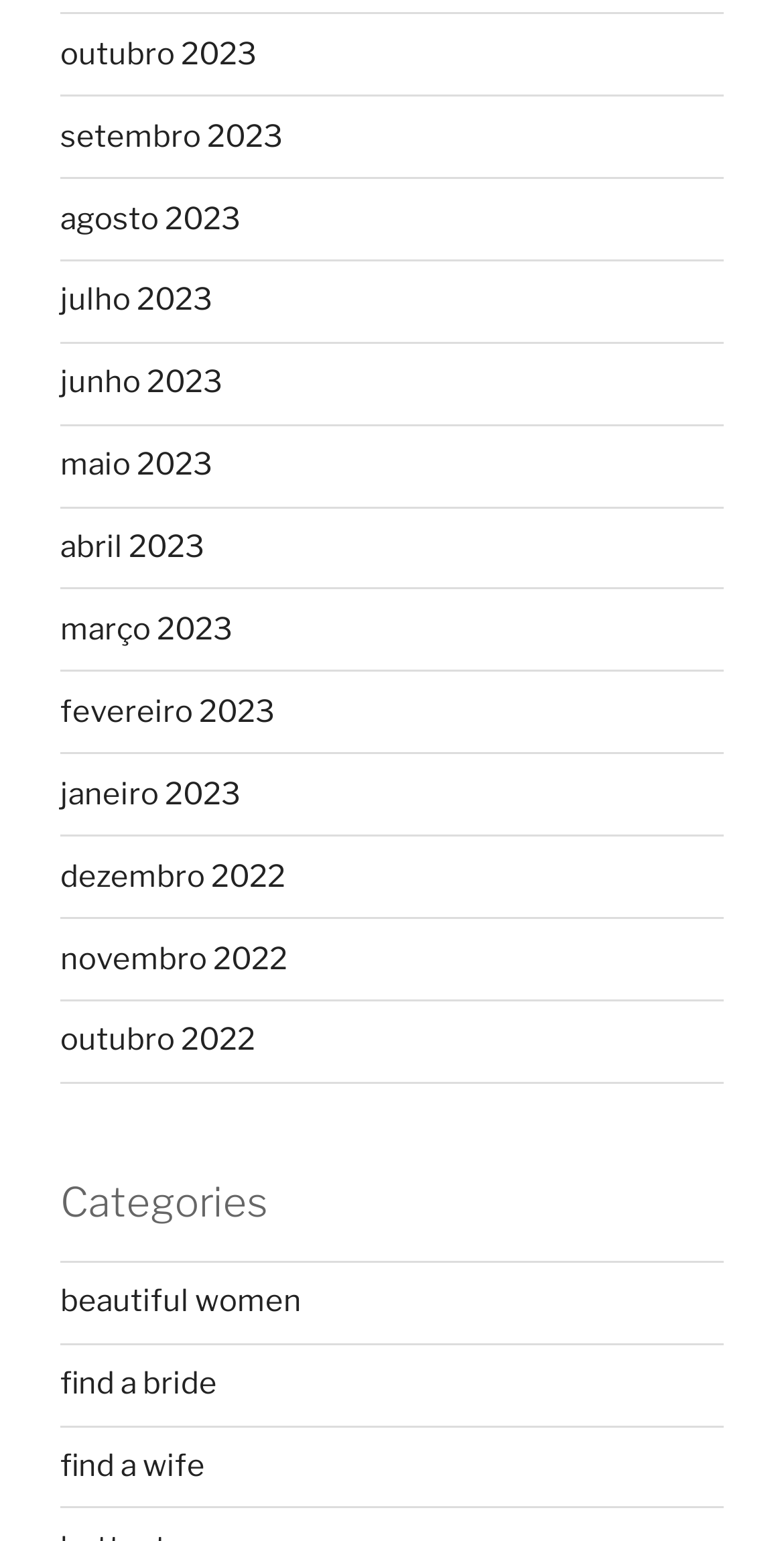Please find and report the bounding box coordinates of the element to click in order to perform the following action: "check out janeiro 2023". The coordinates should be expressed as four float numbers between 0 and 1, in the format [left, top, right, bottom].

[0.077, 0.503, 0.308, 0.527]